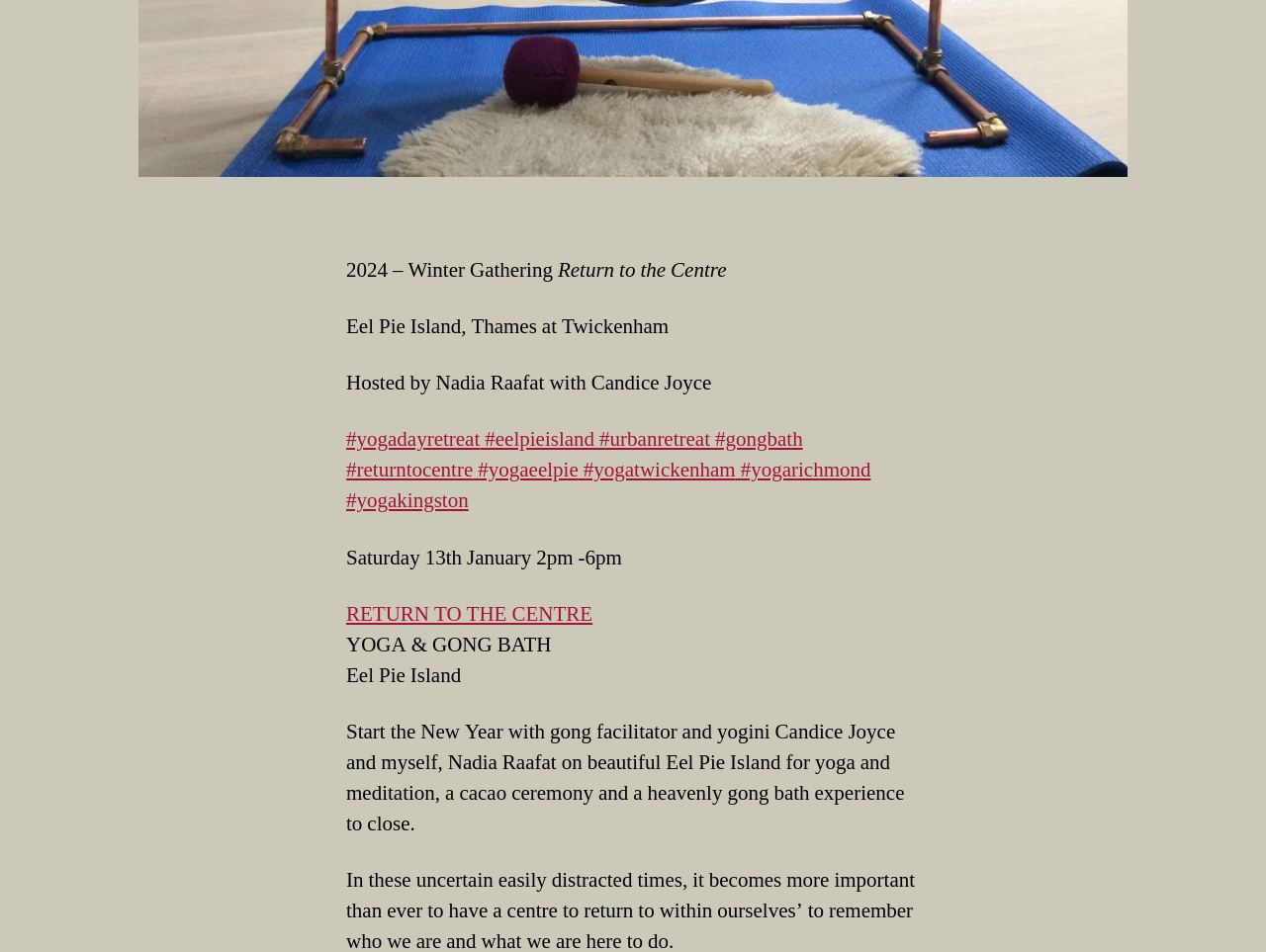What is the date and time of the event?
Please provide a single word or phrase as your answer based on the screenshot.

Saturday 13th January 2pm -6pm